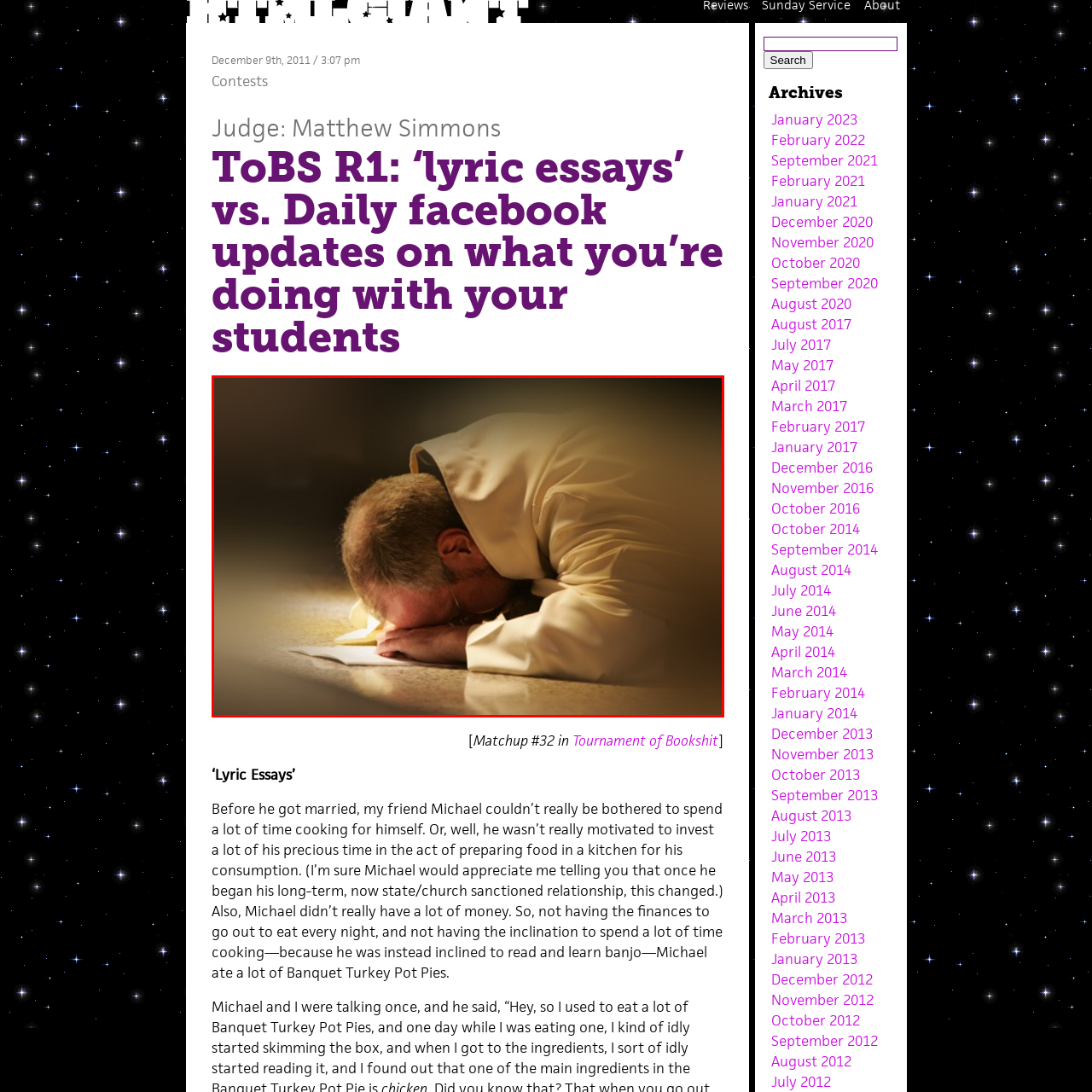Inspect the image outlined in red and answer succinctly: What is the atmosphere in the image?

Contemplative